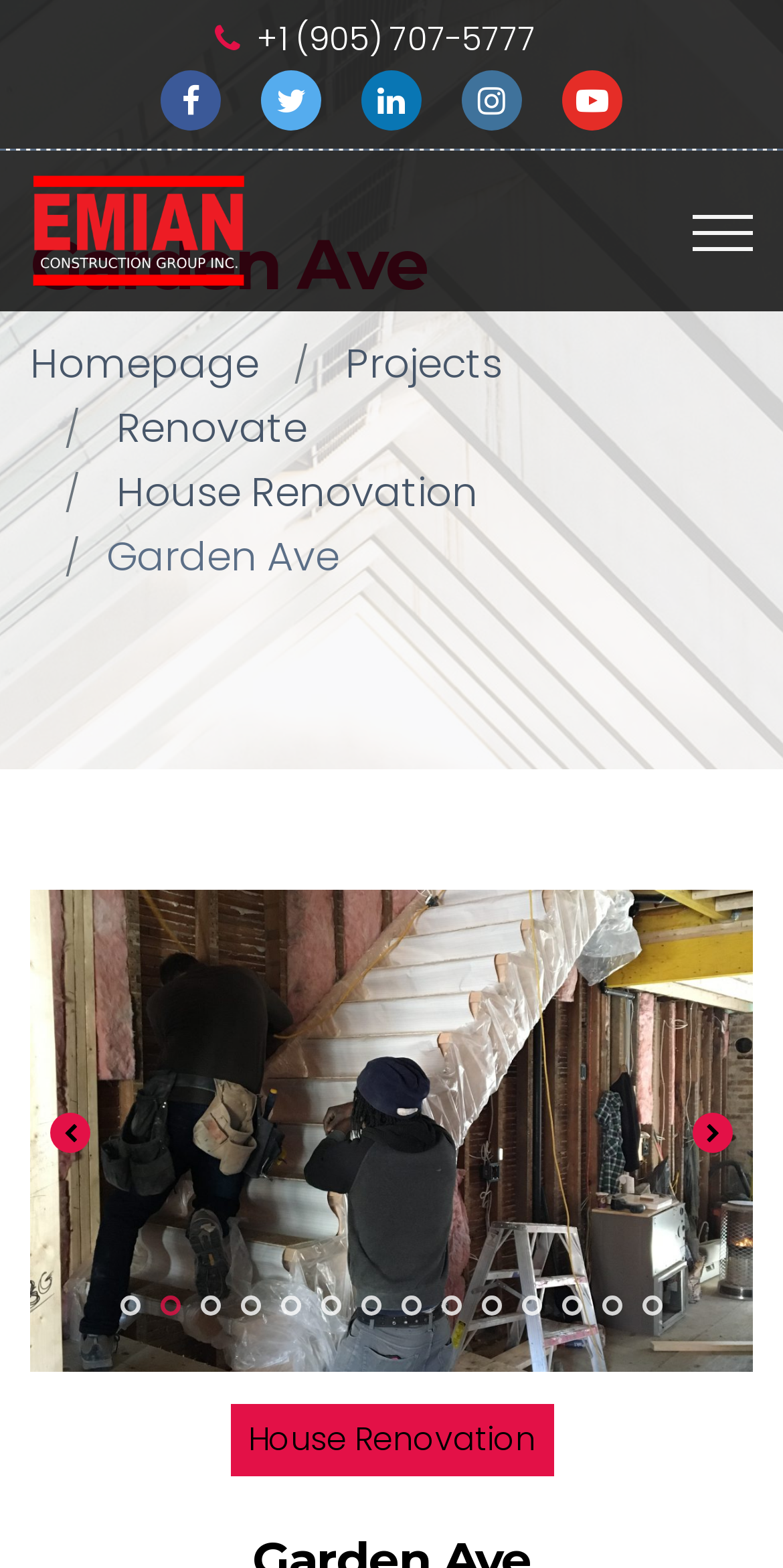Answer the following inquiry with a single word or phrase:
What is the text of the link below the image?

House Renovation